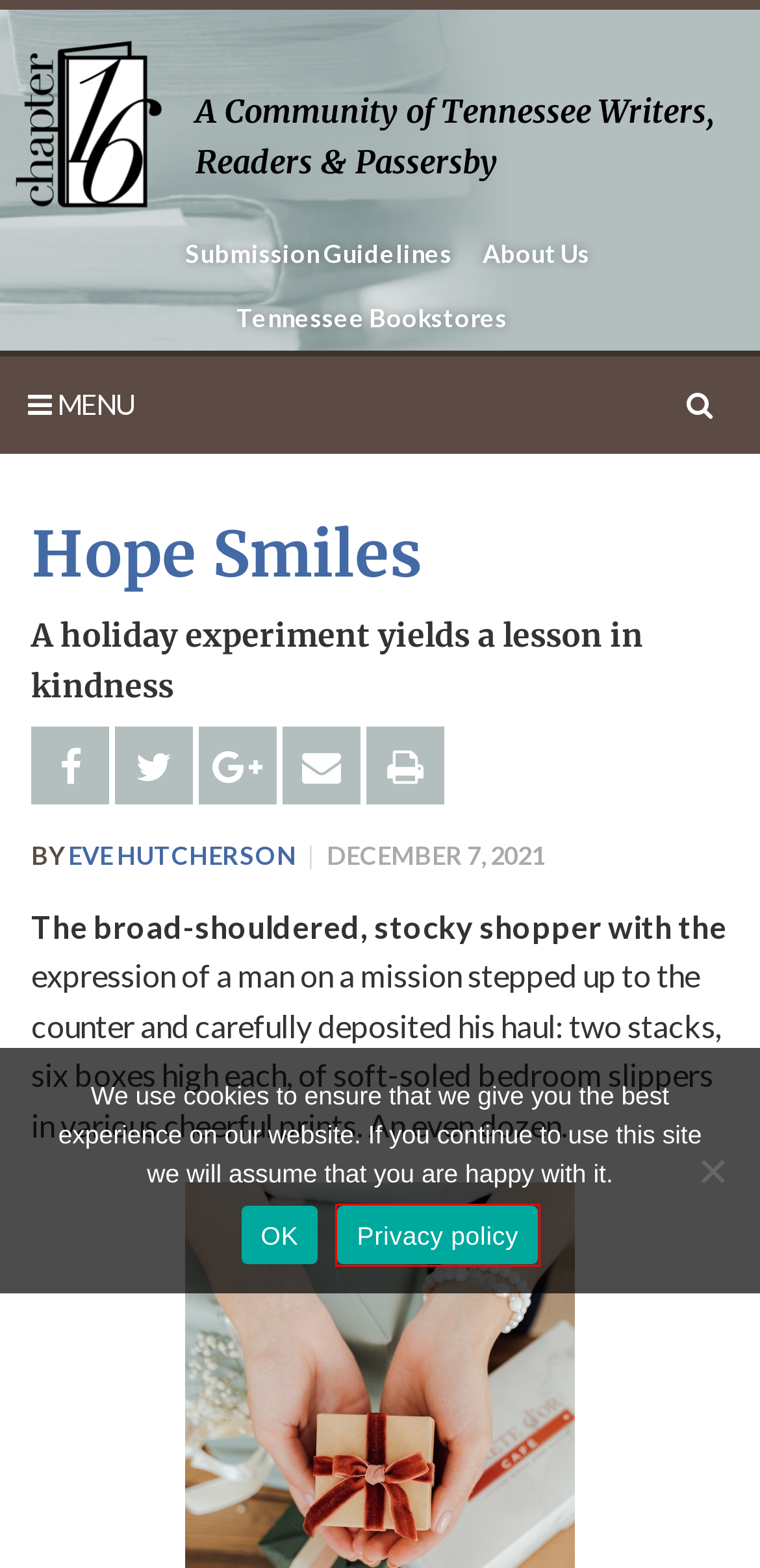Look at the screenshot of a webpage where a red bounding box surrounds a UI element. Your task is to select the best-matching webpage description for the new webpage after you click the element within the bounding box. The available options are:
A. Essays | Chapter 16
B. Eve Hutcherson: Writer, Blogger, and the G-Ma of these Chronicles
C. The Games of Life | Chapter 16
D. Privacy Policy | Chapter 16
E. Chapter 16 default campaign page
F. Fletch Inhaled Twice | Chapter 16
G. About Us | Chapter 16
H. Humming | Chapter 16

D